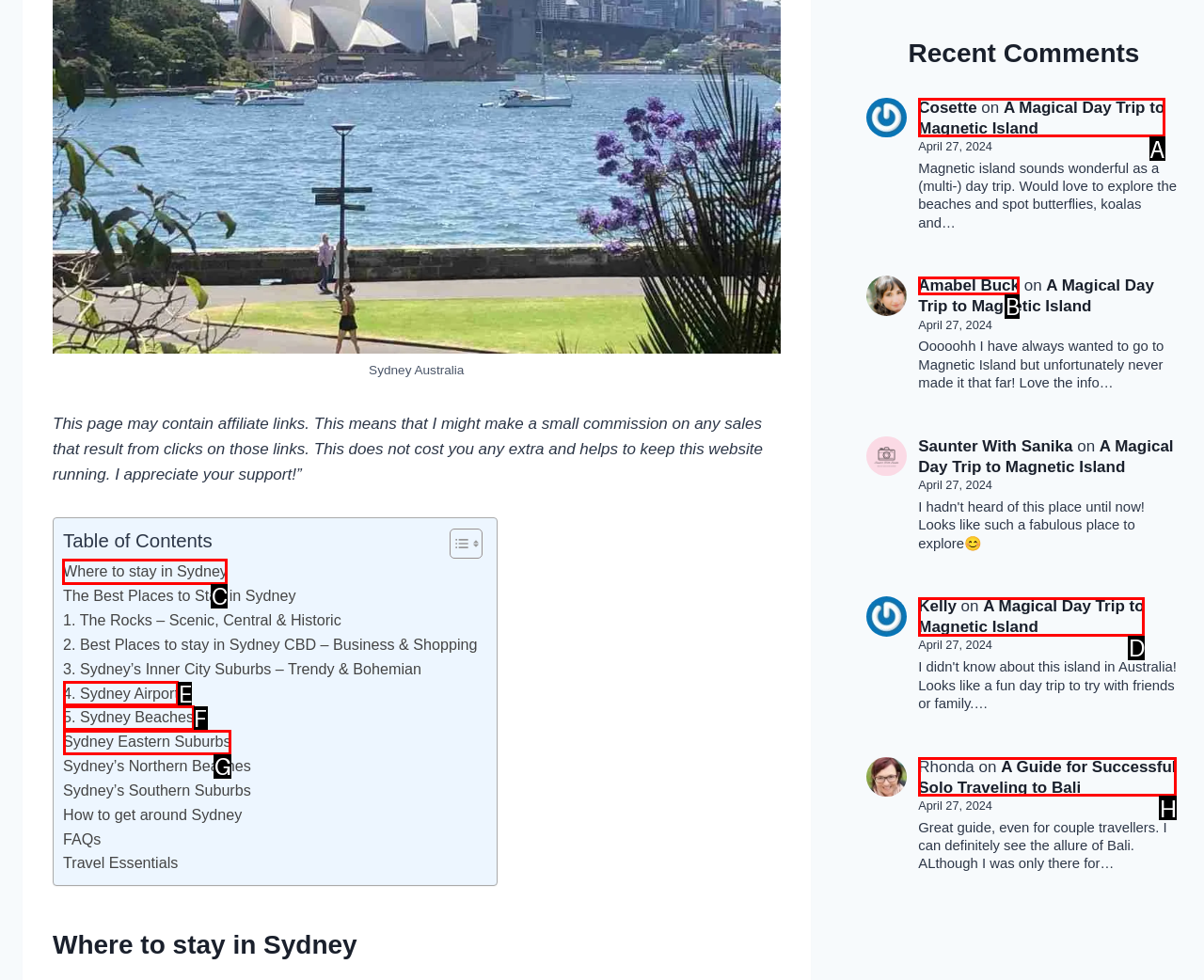Indicate the HTML element that should be clicked to perform the task: Click on 'Where to stay in Sydney' Reply with the letter corresponding to the chosen option.

C